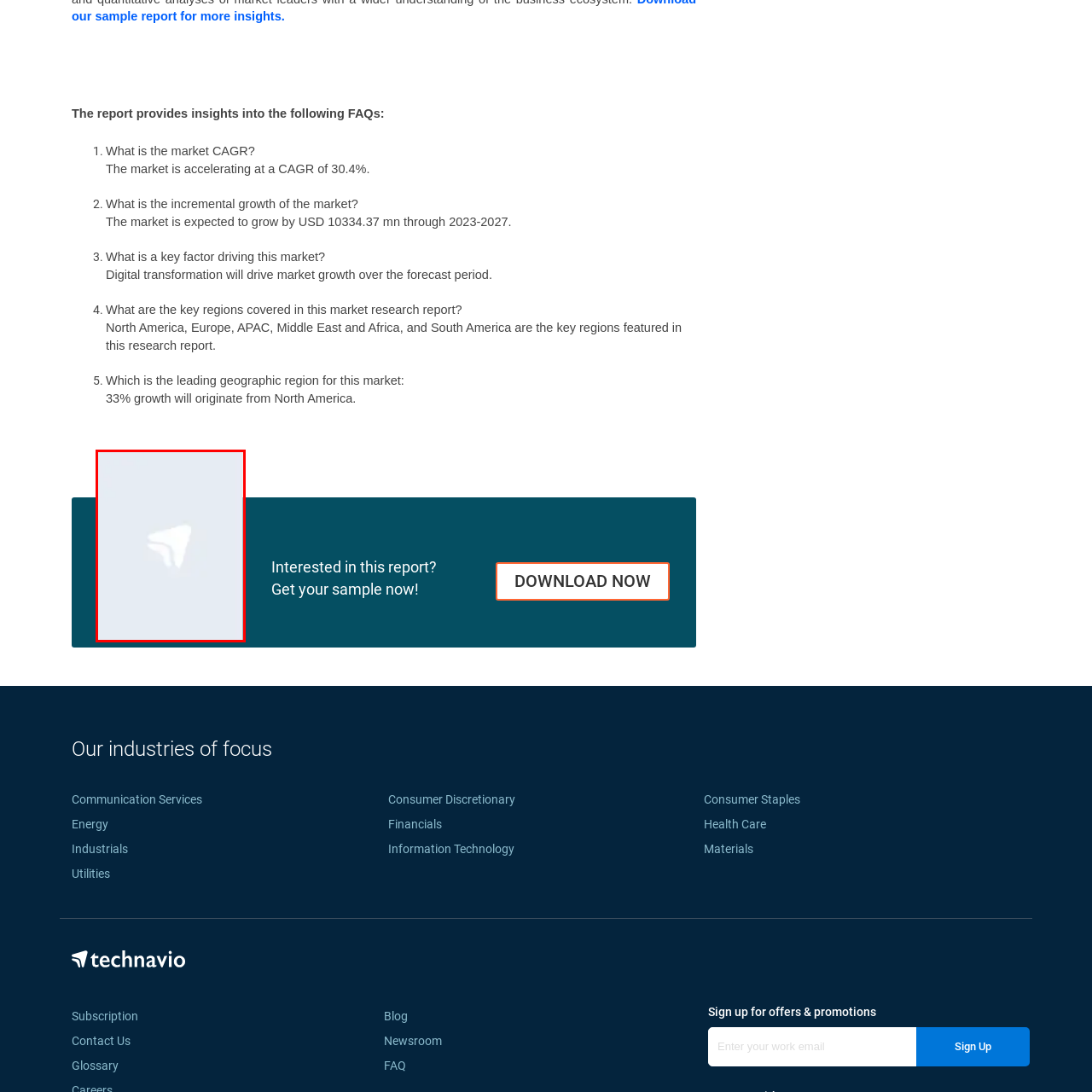What drives the market expansion?
Analyze the content within the red bounding box and offer a detailed answer to the question.

According to the caption, the market expansion is driven by digital transformation trends, which highlights key areas of interest such as market CAGR, regions of focus, and leading geographic contributors.